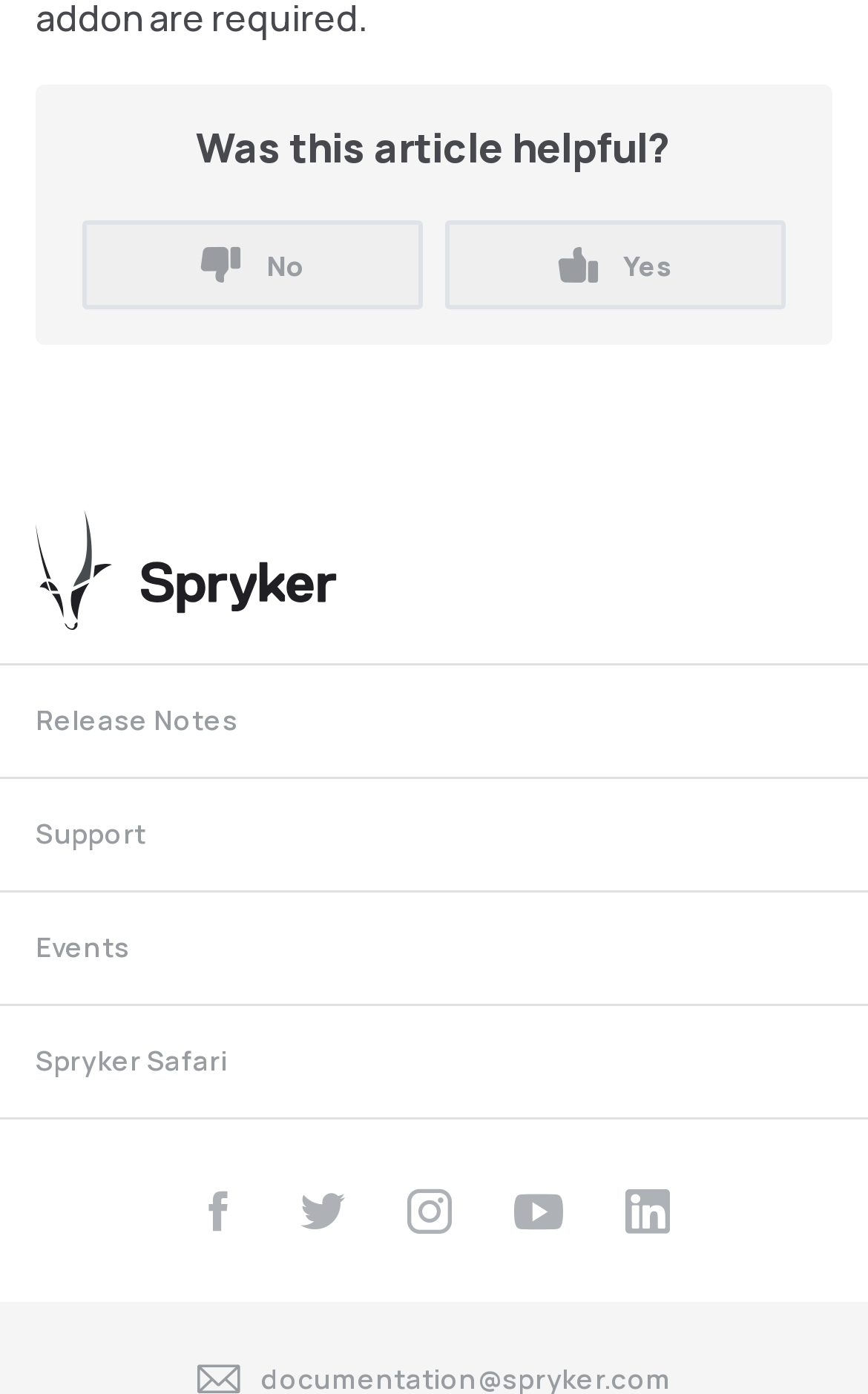Pinpoint the bounding box coordinates of the clickable element needed to complete the instruction: "Click the 'Yes' button". The coordinates should be provided as four float numbers between 0 and 1: [left, top, right, bottom].

[0.513, 0.159, 0.905, 0.222]